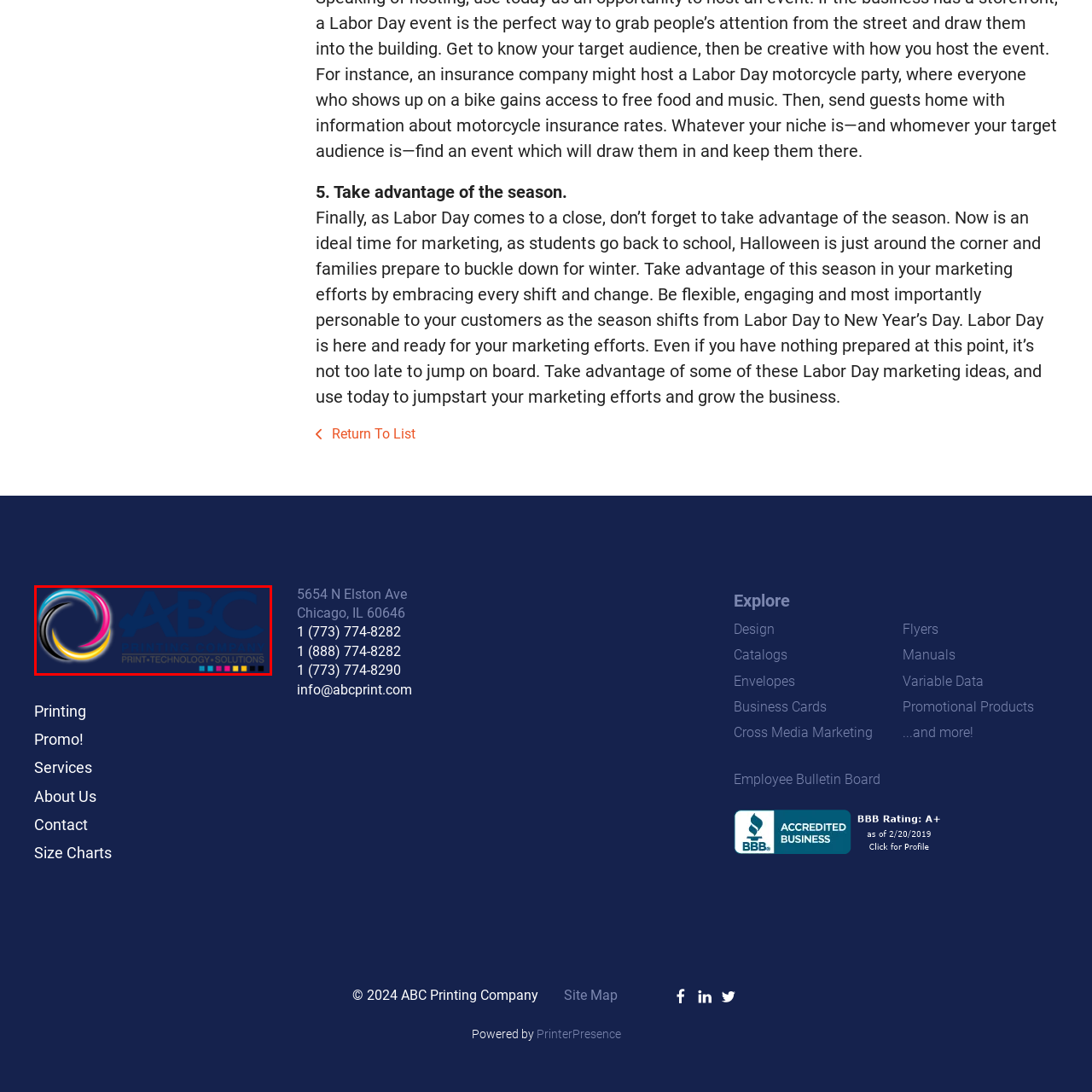What is the theme suggested by the tagline?  
Please examine the image enclosed within the red bounding box and provide a thorough answer based on what you observe in the image.

The tagline 'PRINT • TECHNOLOGY • SOLUTIONS' suggests a comprehensive approach, positioning ABC Printing Company as a leader in innovative printing services, which implies that the company offers a wide range of printing solutions that incorporate technology.